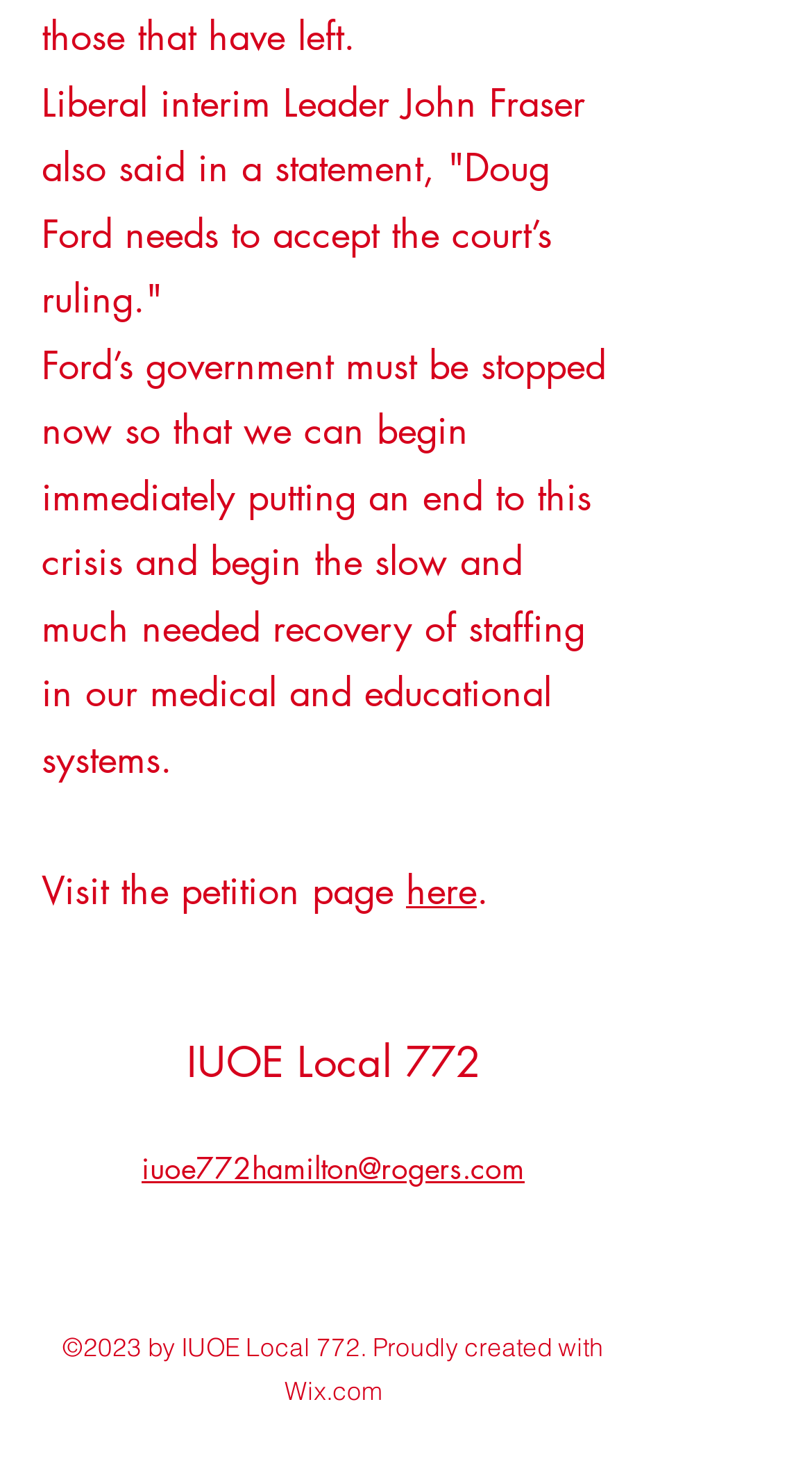What is the website built with? Using the information from the screenshot, answer with a single word or phrase.

Wix.com